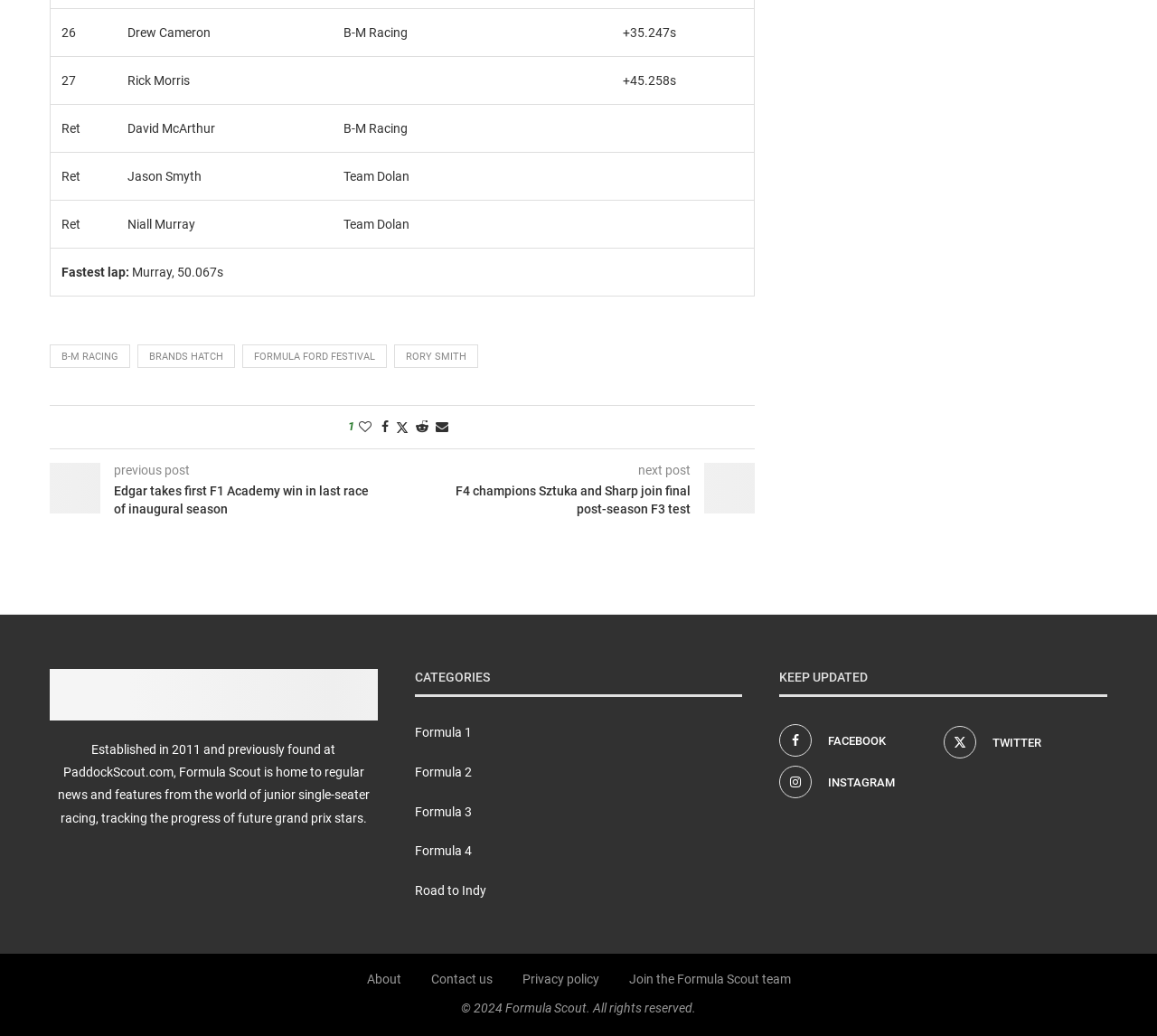Using the webpage screenshot and the element description Road to Indy, determine the bounding box coordinates. Specify the coordinates in the format (top-left x, top-left y, bottom-right x, bottom-right y) with values ranging from 0 to 1.

[0.358, 0.852, 0.42, 0.866]